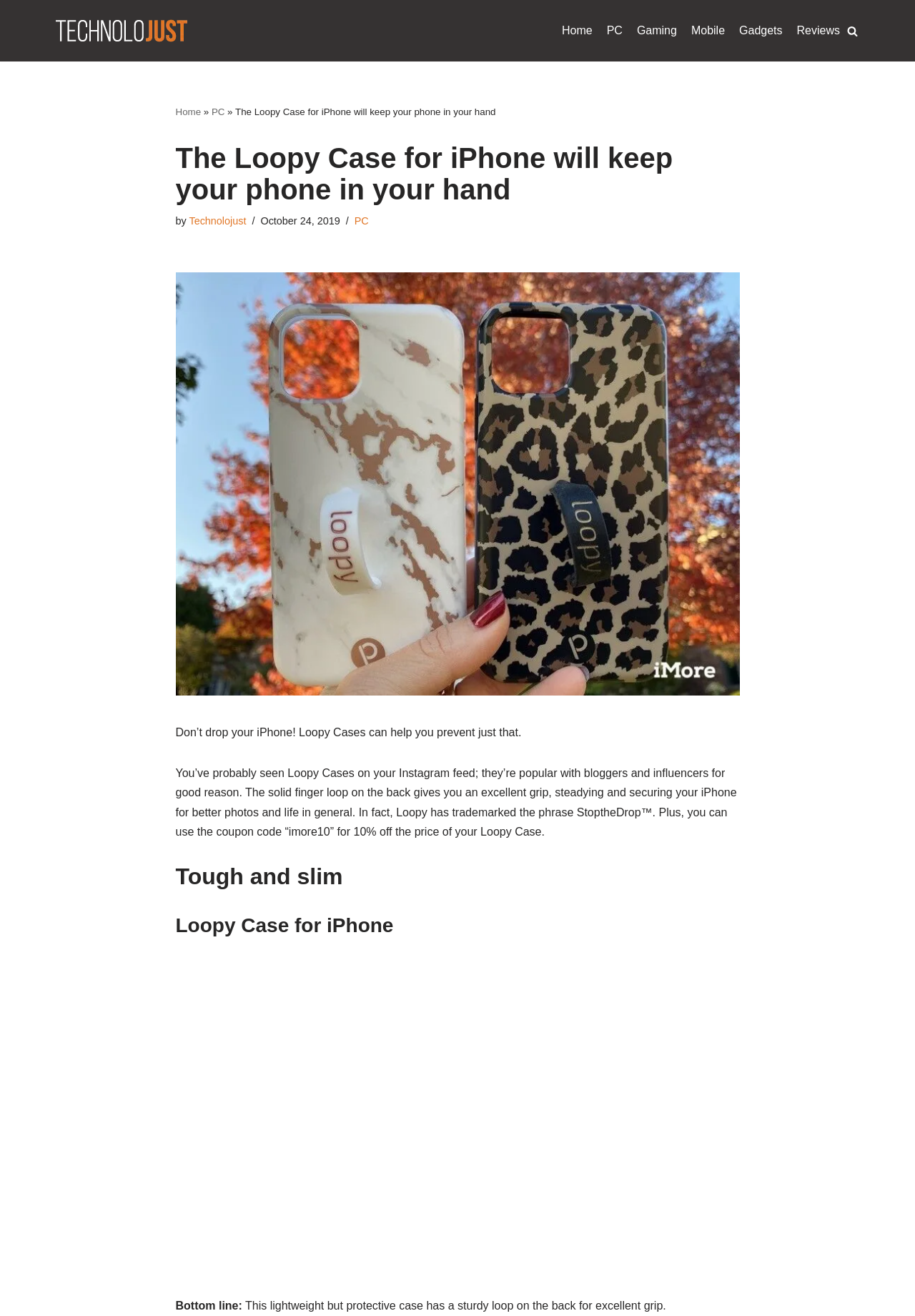Extract the primary header of the webpage and generate its text.

The Loopy Case for iPhone will keep your phone in your hand